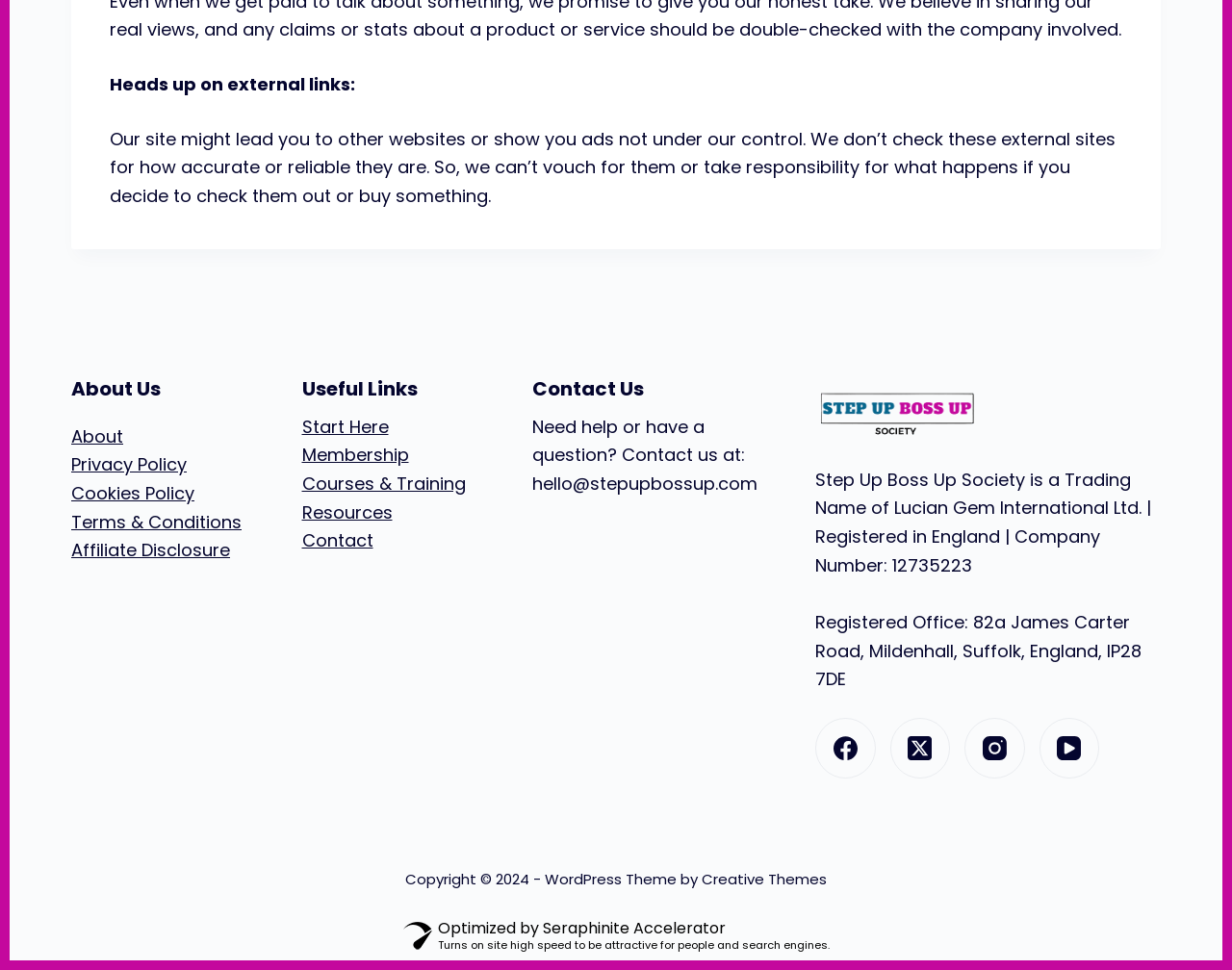Find and specify the bounding box coordinates that correspond to the clickable region for the instruction: "Click on About".

[0.058, 0.437, 0.1, 0.462]